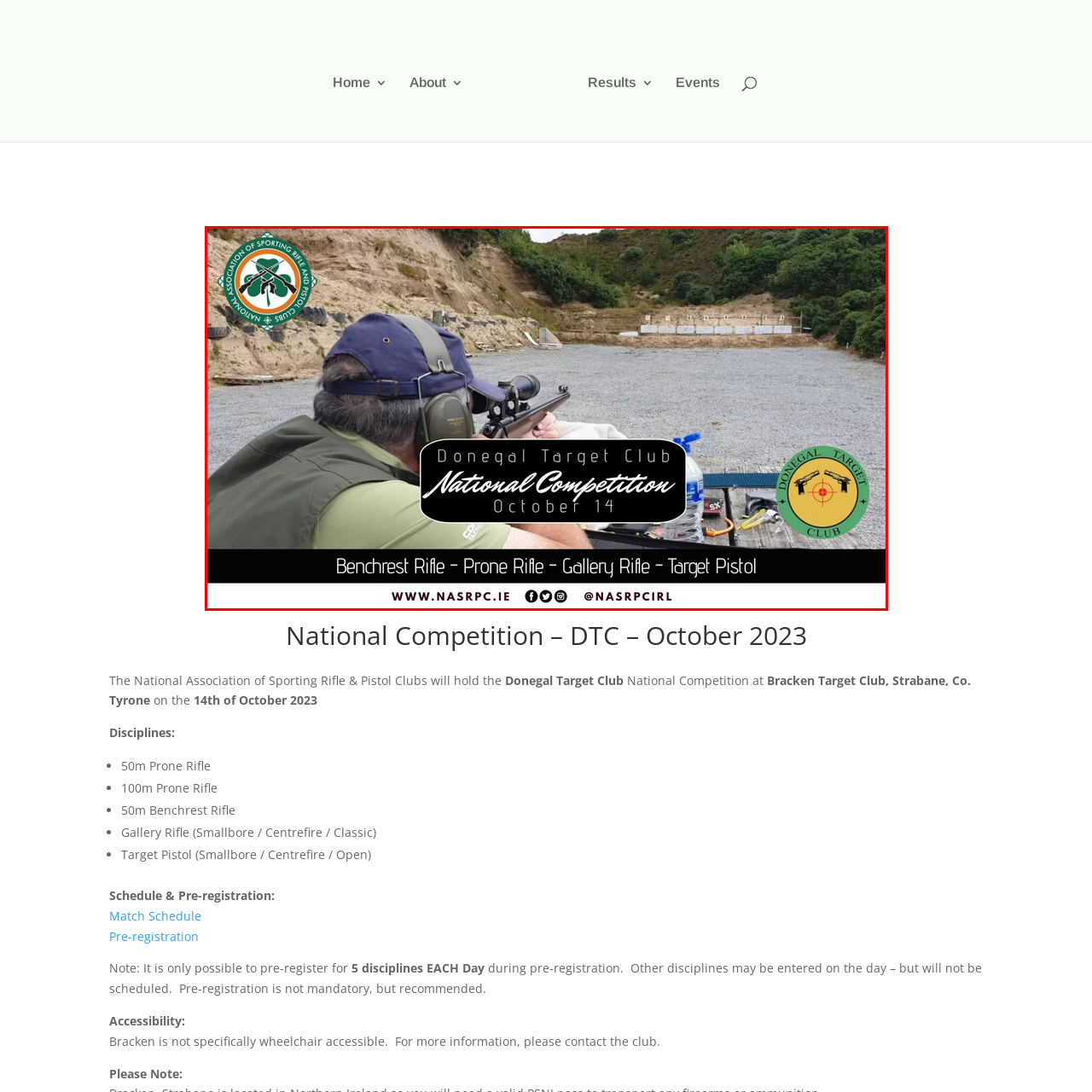Use the image within the highlighted red box to answer the following question with a single word or phrase:
What disciplines are offered at the competition?

Four